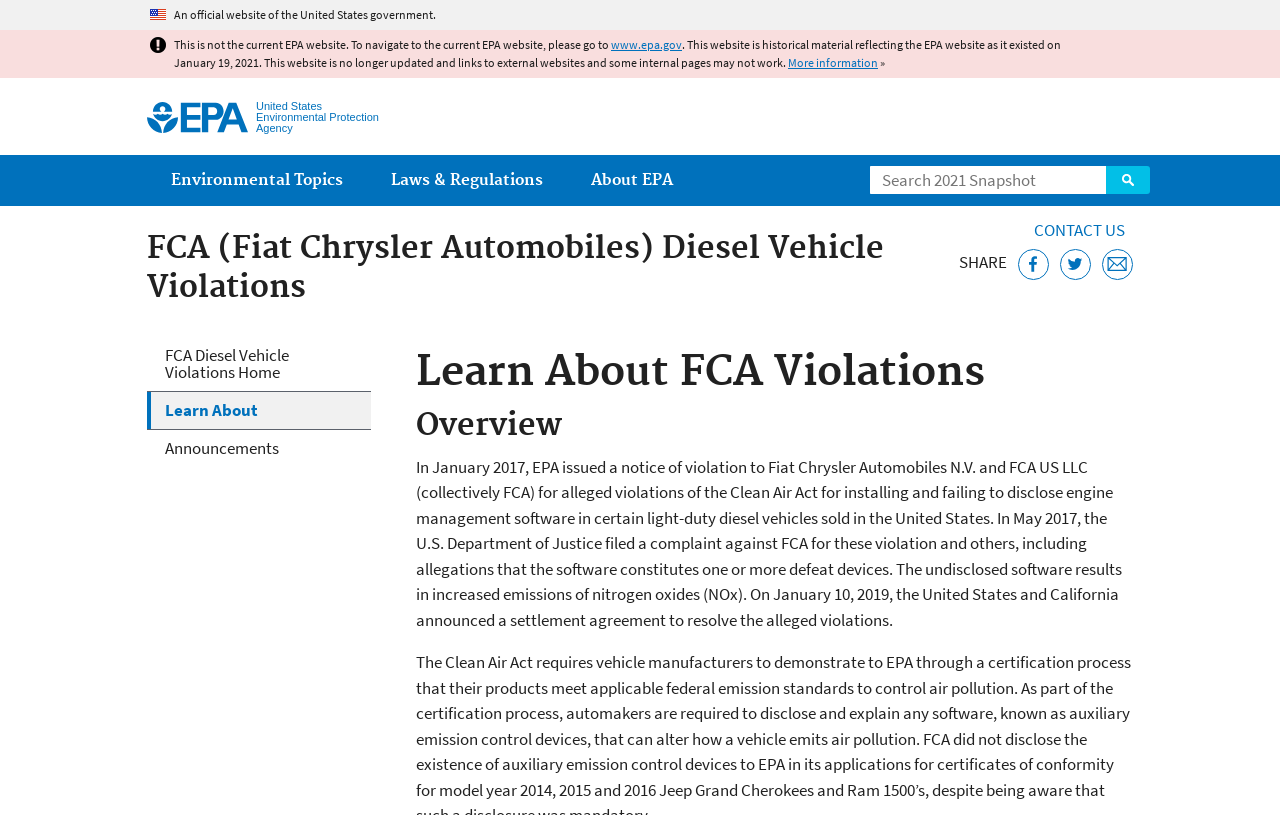Locate the bounding box coordinates of the clickable element to fulfill the following instruction: "Learn about EPA's notice of violation to Fiat Chrysler Automobiles". Provide the coordinates as four float numbers between 0 and 1 in the format [left, top, right, bottom].

[0.325, 0.426, 0.885, 0.489]